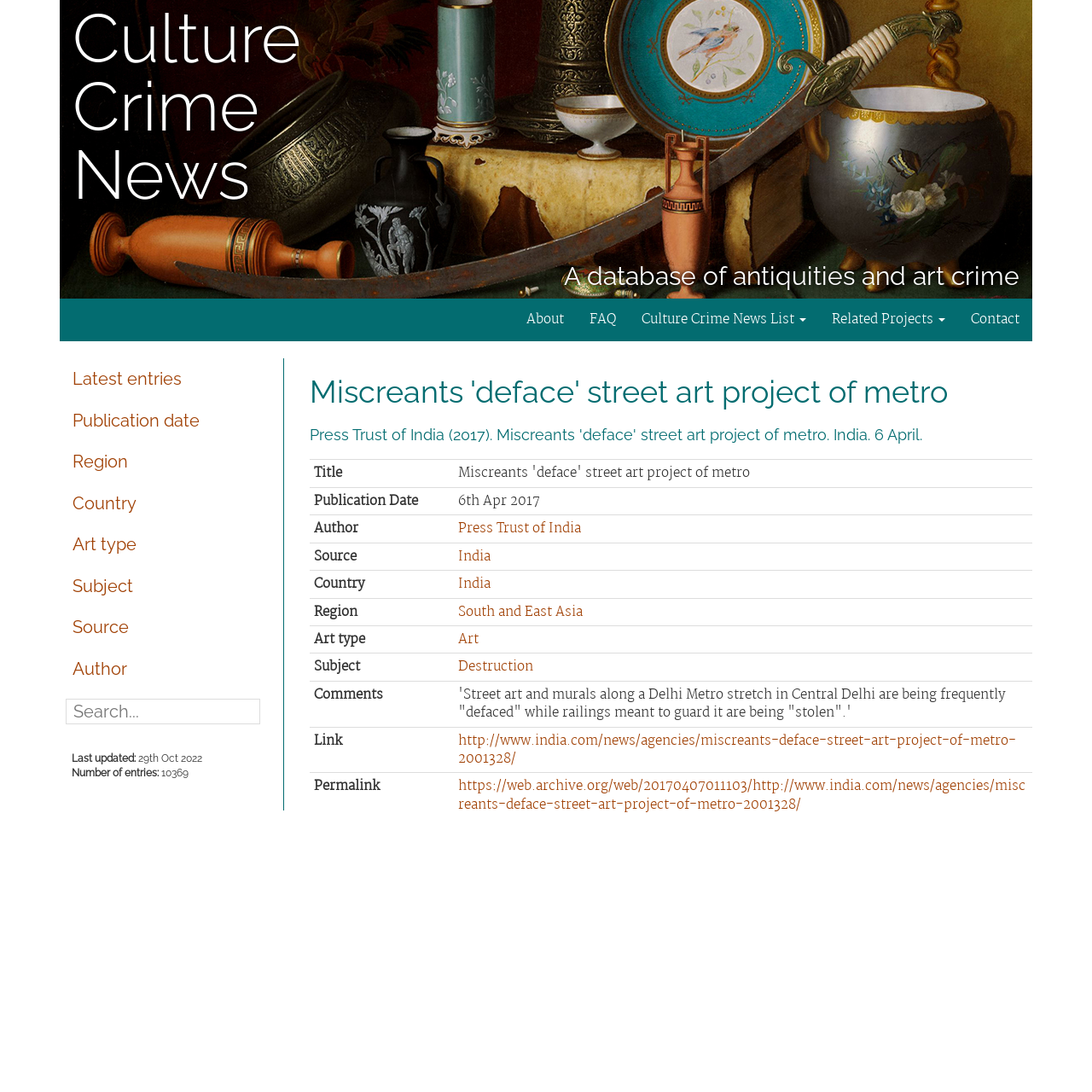Look at the image and answer the question in detail:
What is the publication date of the article?

The publication date of the article can be found in the table under the 'Publication Date' column, which is '6th Apr 2017'.